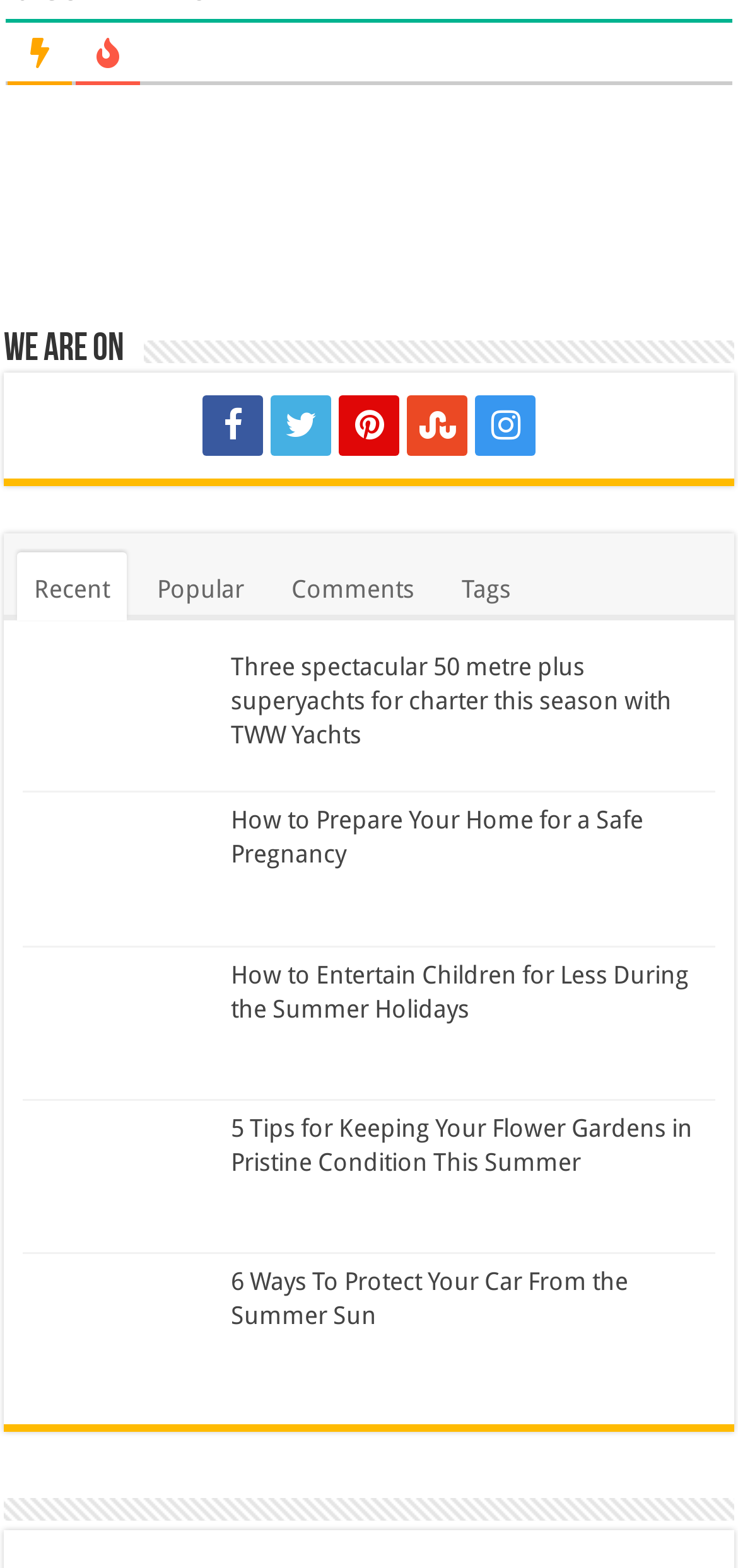Highlight the bounding box coordinates of the element that should be clicked to carry out the following instruction: "View the article about superyachts for charter". The coordinates must be given as four float numbers ranging from 0 to 1, i.e., [left, top, right, bottom].

[0.313, 0.417, 0.91, 0.478]